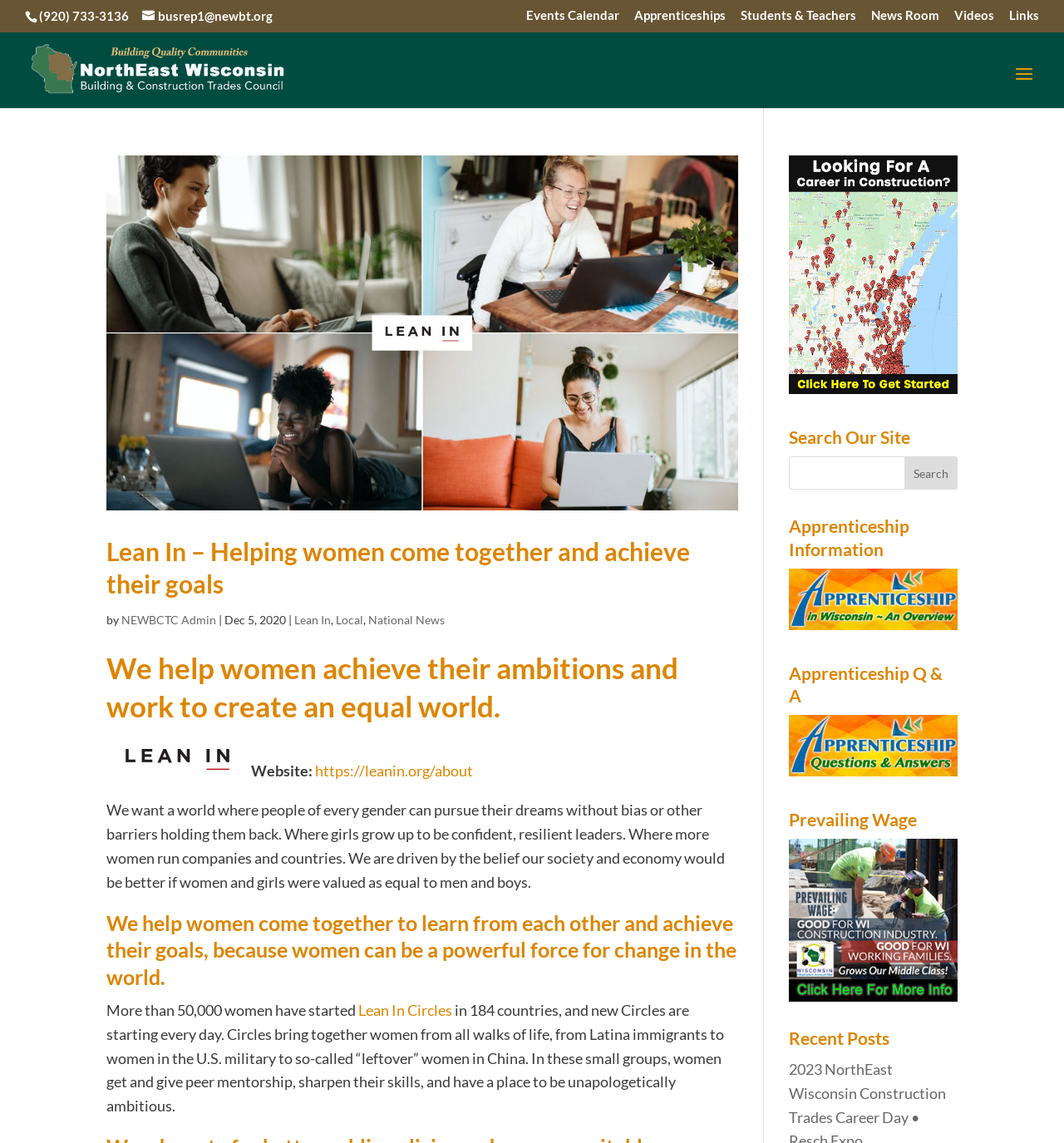Please identify the bounding box coordinates of the area that needs to be clicked to follow this instruction: "Search Our Site".

[0.741, 0.372, 0.9, 0.399]